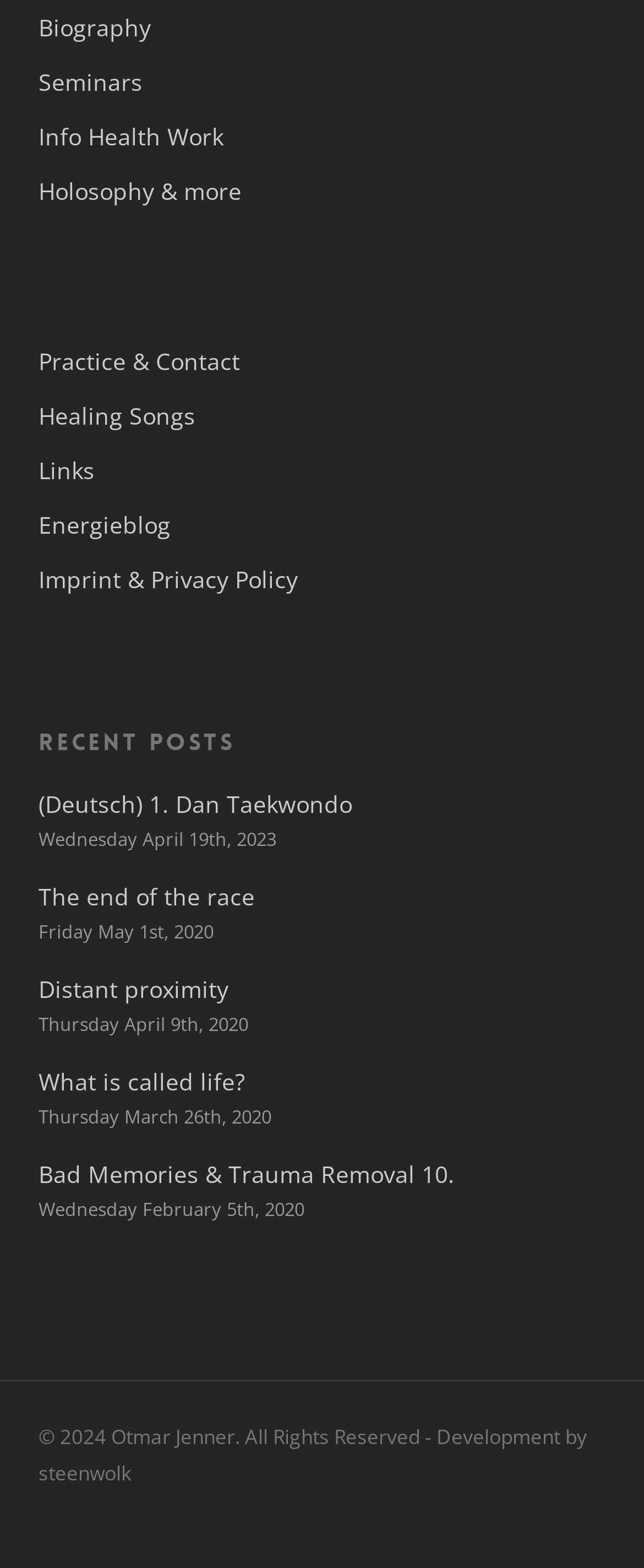Find the bounding box coordinates for the area that should be clicked to accomplish the instruction: "Check the Imprint & Privacy Policy".

[0.06, 0.356, 0.94, 0.382]